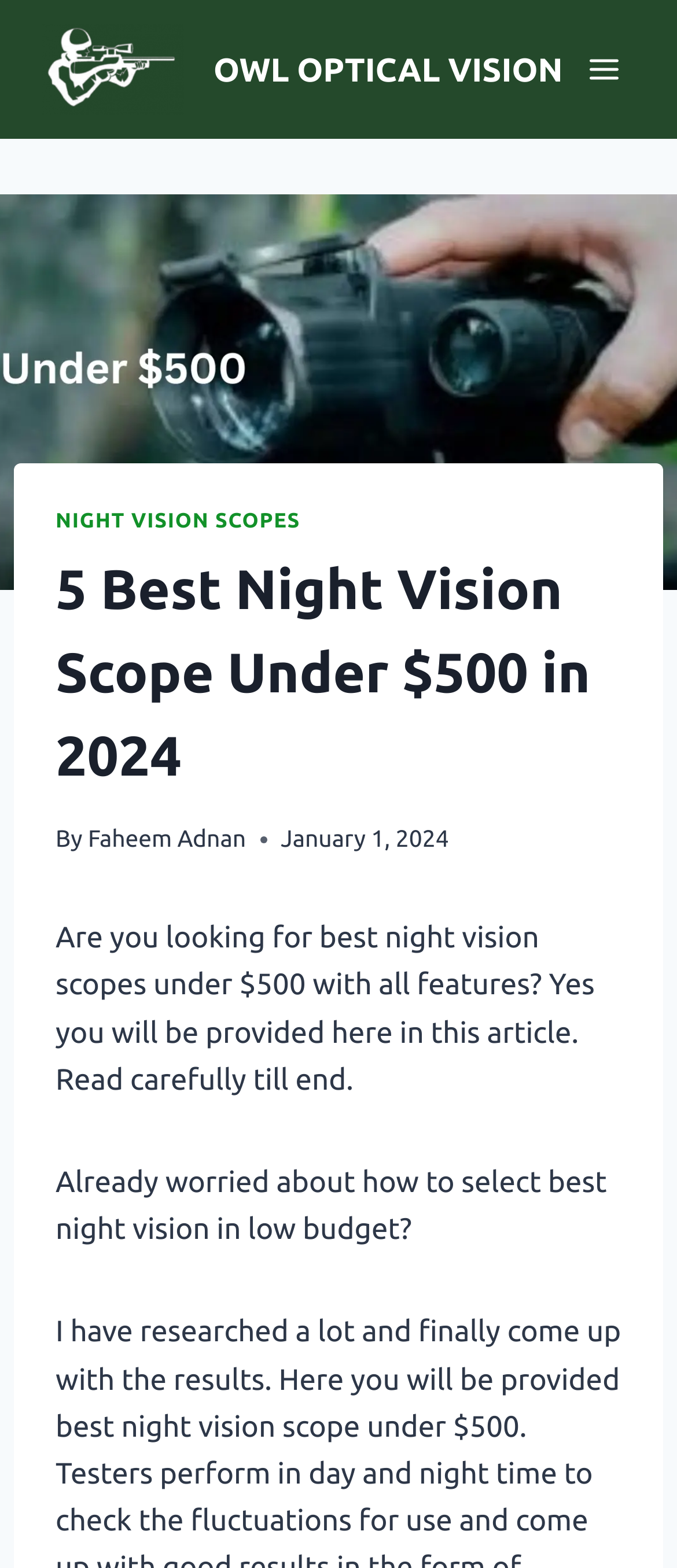Provide a single word or phrase to answer the given question: 
Who is the author of the article?

Faheem Adnan